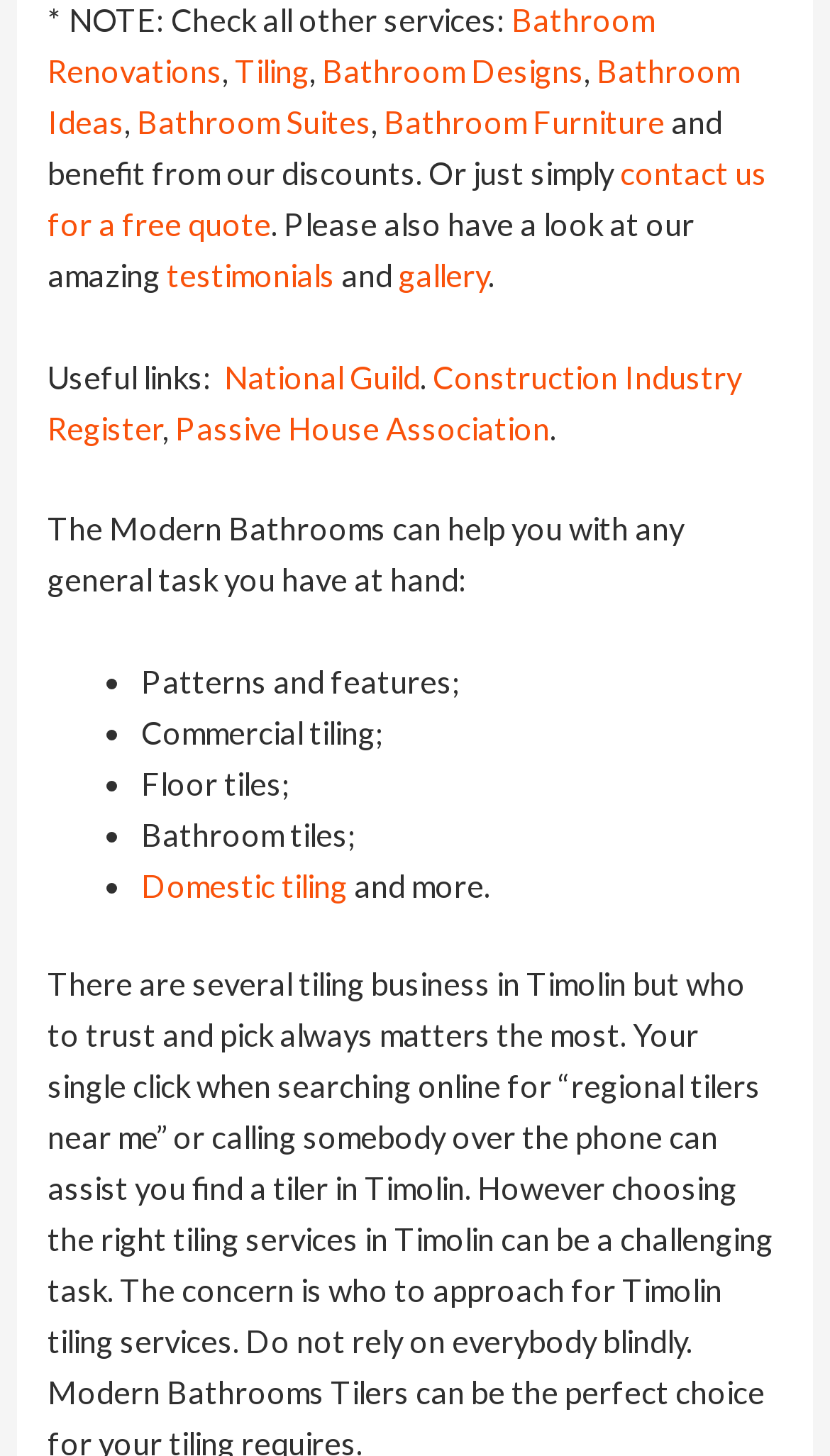Locate the bounding box coordinates of the clickable element to fulfill the following instruction: "View the profile of IU1KGS". Provide the coordinates as four float numbers between 0 and 1 in the format [left, top, right, bottom].

None